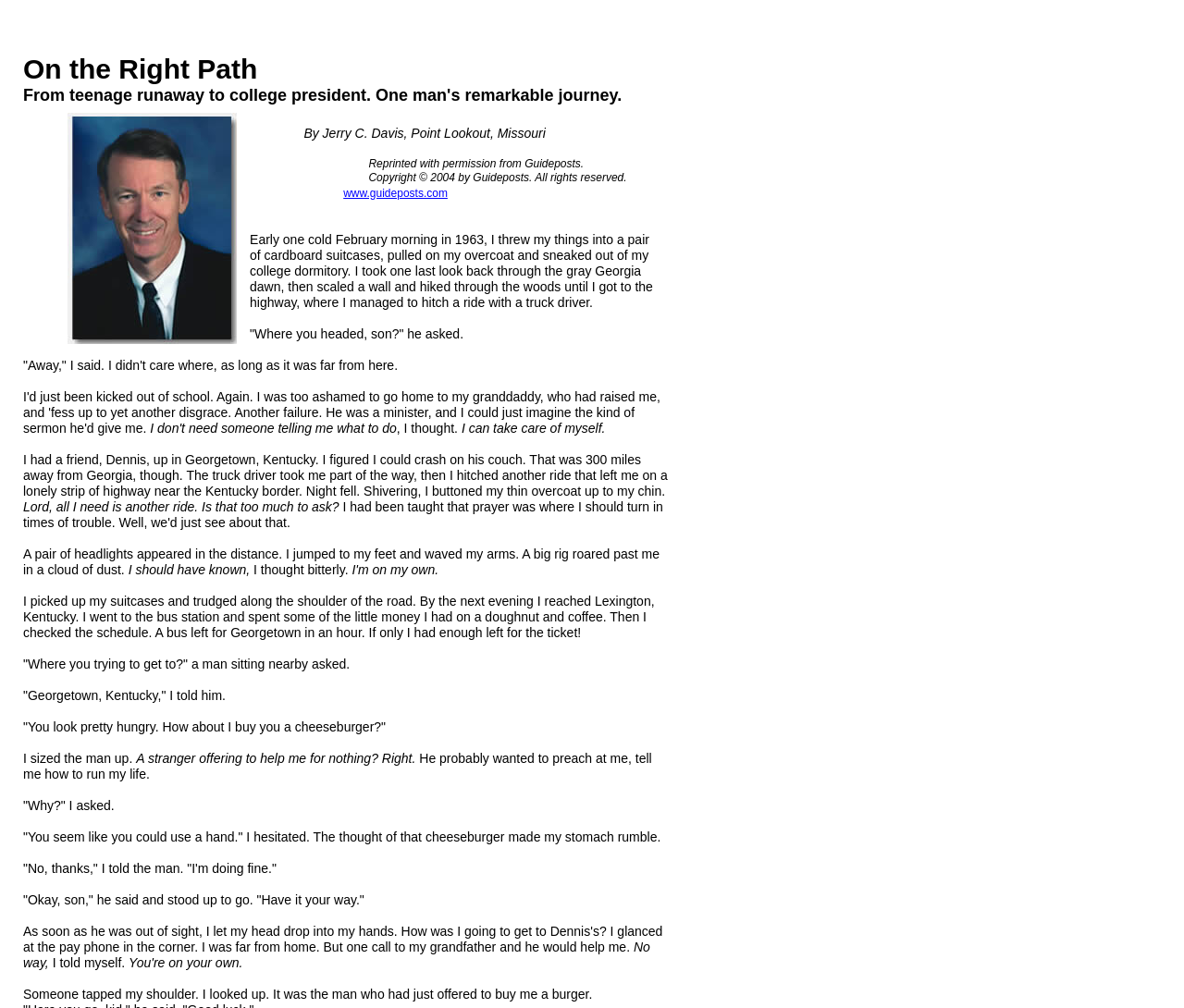What was the author's mode of transportation at the beginning of the story?
Answer the question in as much detail as possible.

The author's mode of transportation is implied by the text in several StaticText elements, including the one that contains the text 'I managed to hitch a ride with a truck driver'.